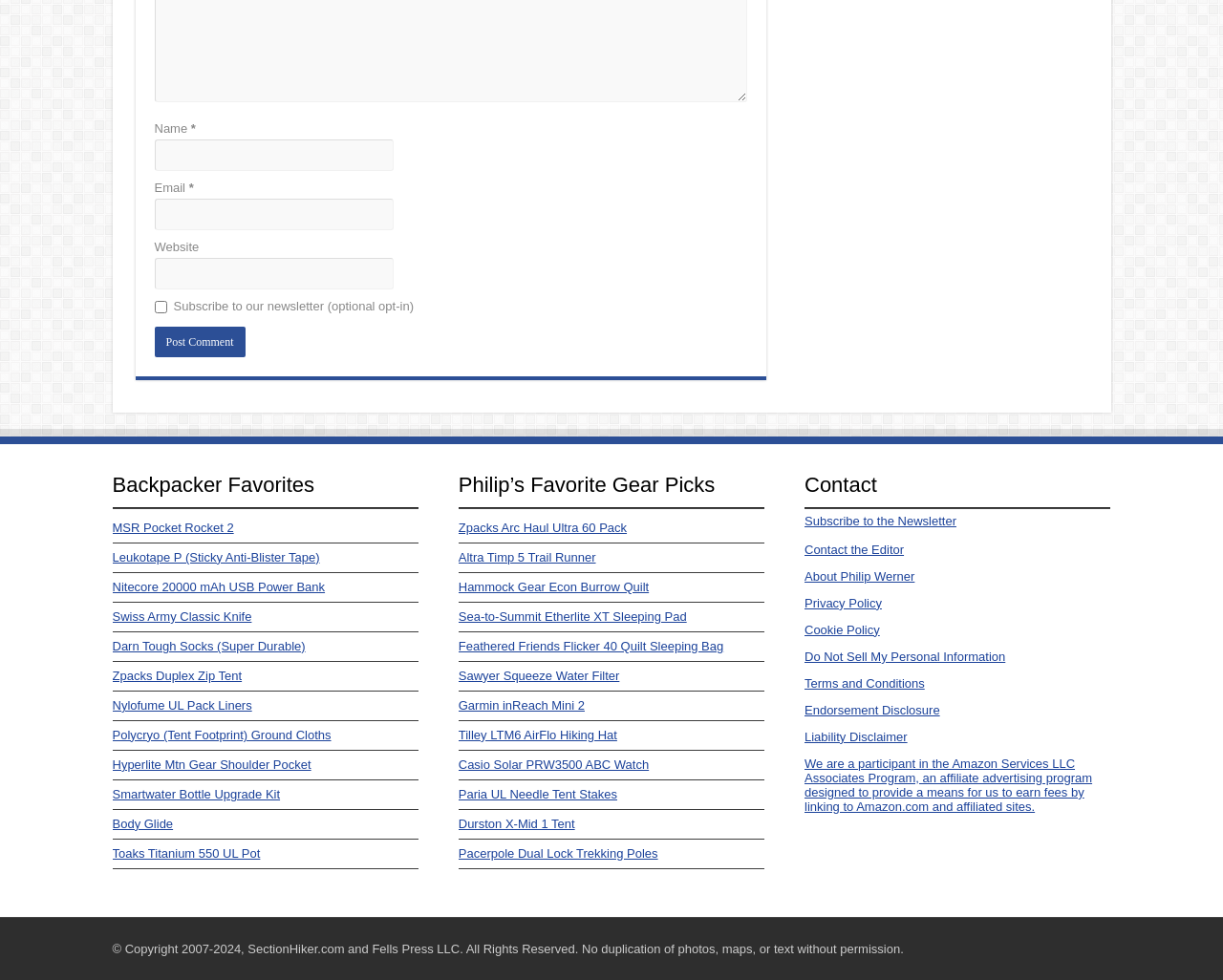Determine the bounding box coordinates for the element that should be clicked to follow this instruction: "Click the 'Contact the Editor' link". The coordinates should be given as four float numbers between 0 and 1, in the format [left, top, right, bottom].

[0.658, 0.553, 0.739, 0.568]